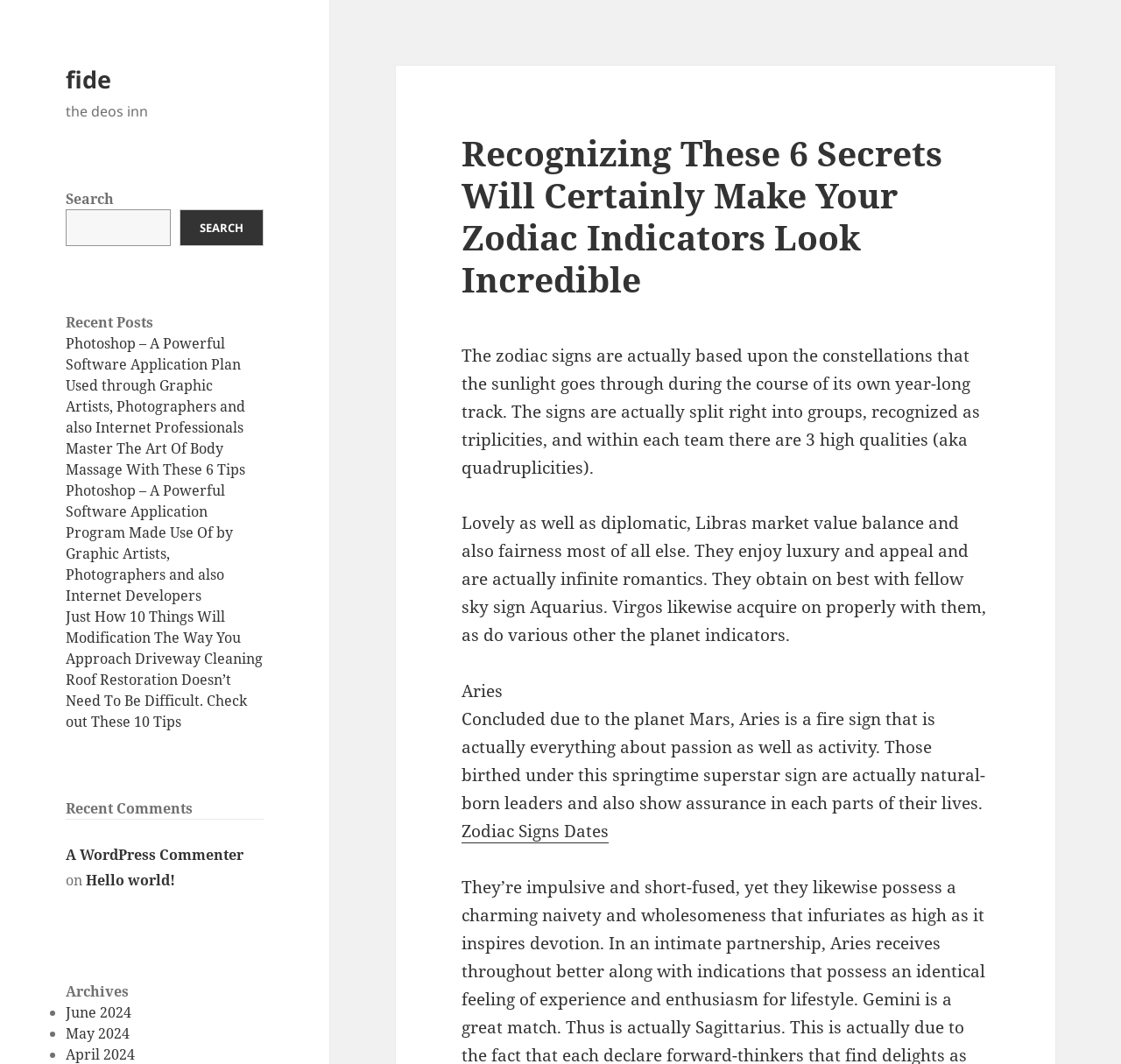What is the position of the search box?
Using the screenshot, give a one-word or short phrase answer.

top-right